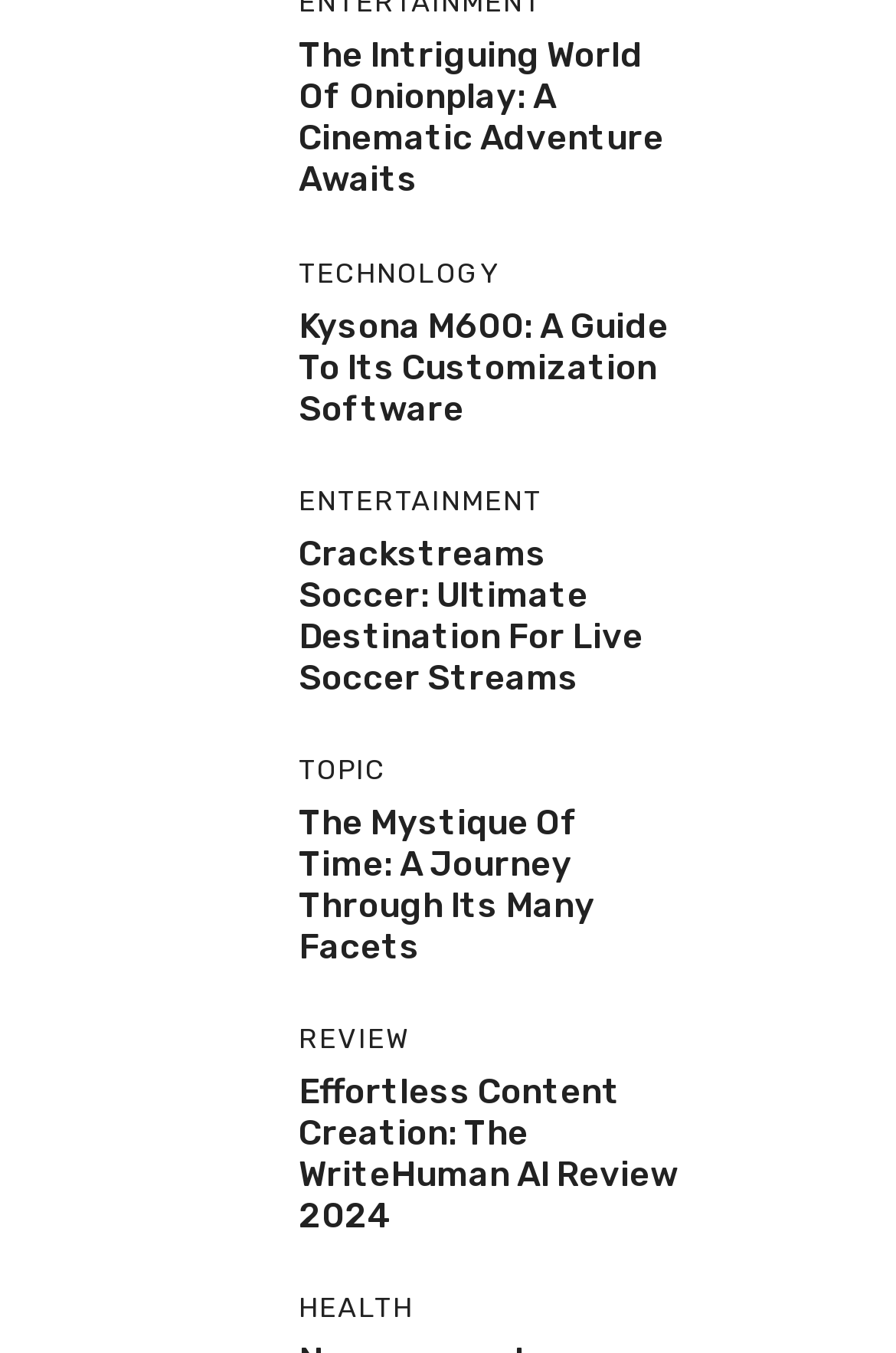Given the webpage screenshot and the description, determine the bounding box coordinates (top-left x, top-left y, bottom-right x, bottom-right y) that define the location of the UI element matching this description: alt="Crackstreams"

[0.077, 0.423, 0.282, 0.457]